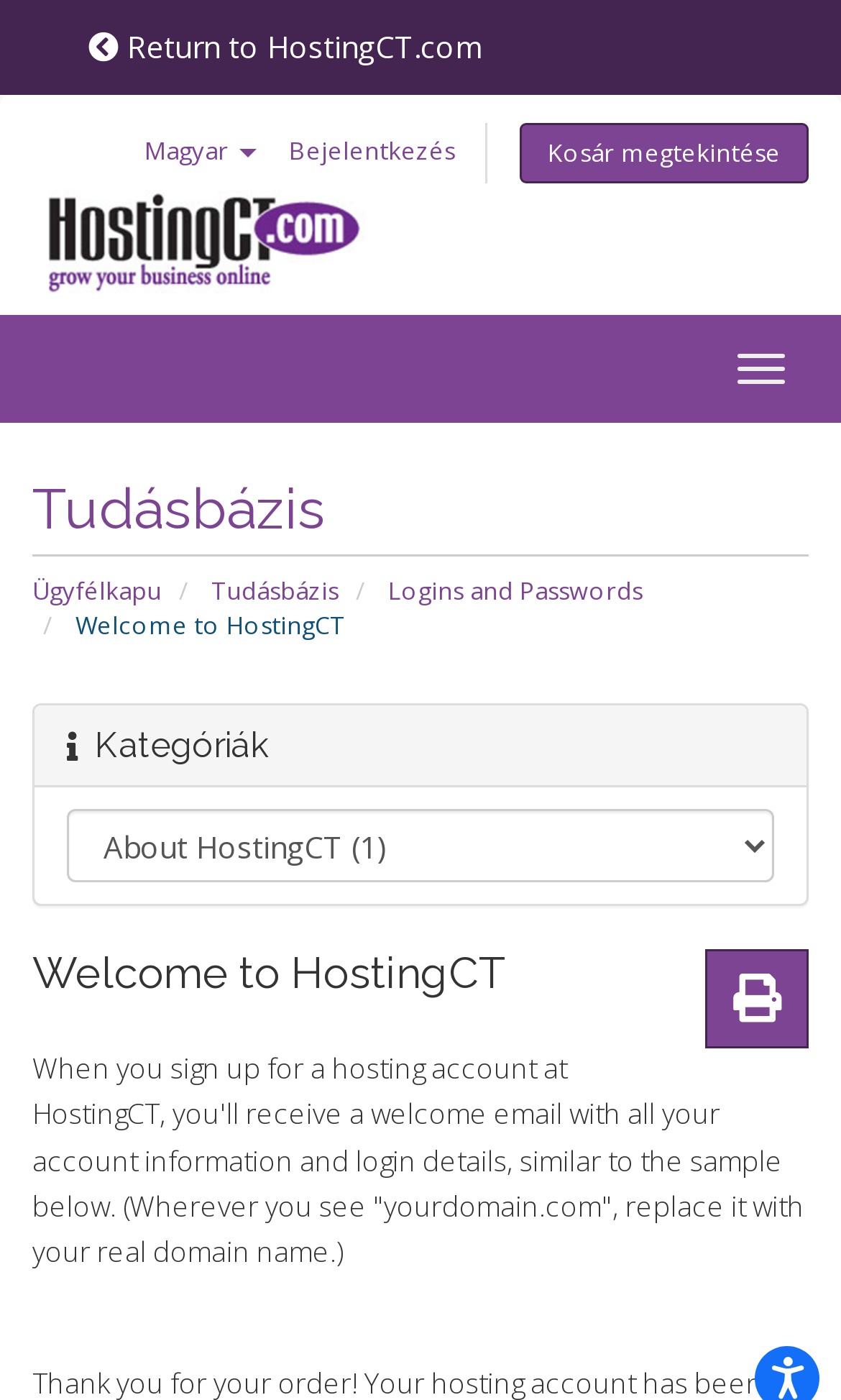Find the UI element described as: "Kosár megtekintése" and predict its bounding box coordinates. Ensure the coordinates are four float numbers between 0 and 1, [left, top, right, bottom].

[0.618, 0.088, 0.962, 0.131]